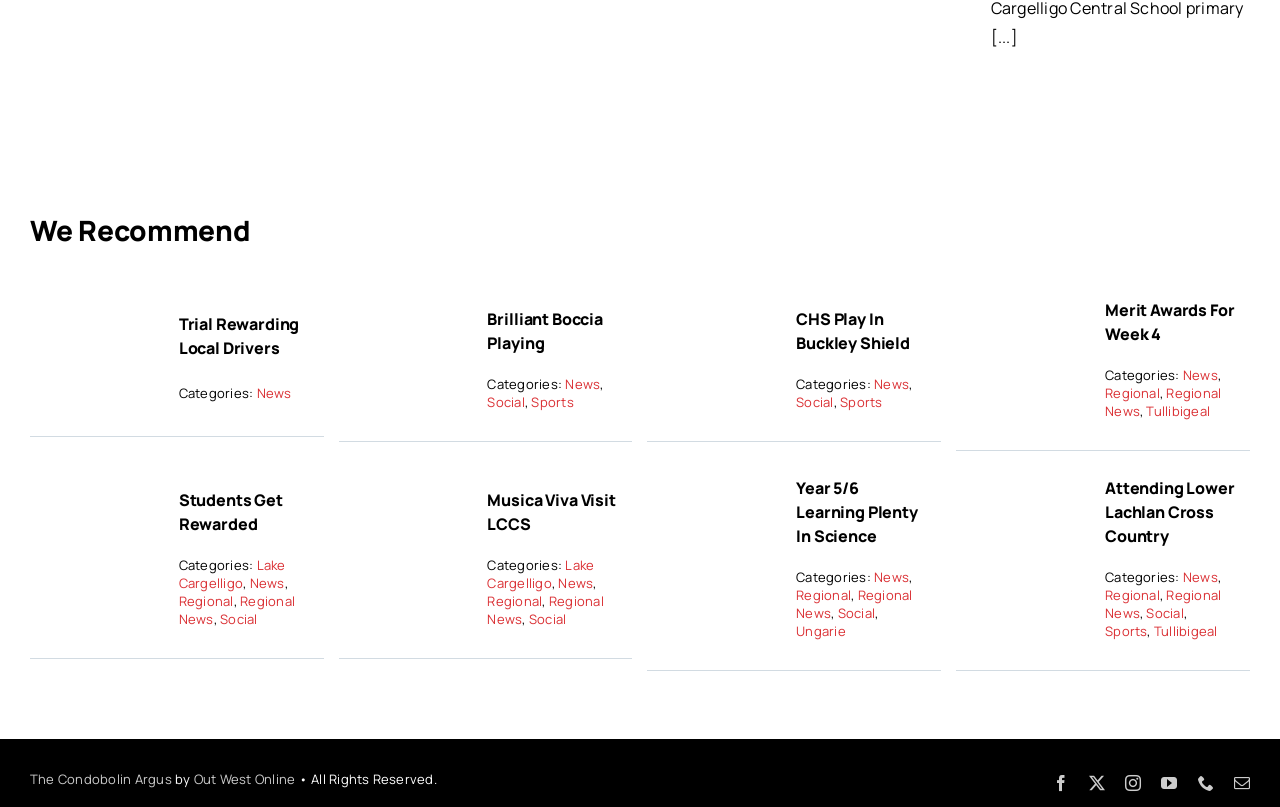What is the name of the newspaper mentioned at the bottom?
Please answer the question as detailed as possible.

At the bottom of the webpage, there is a link element with the text 'The Condobolin Argus', which suggests that it is the name of a newspaper.